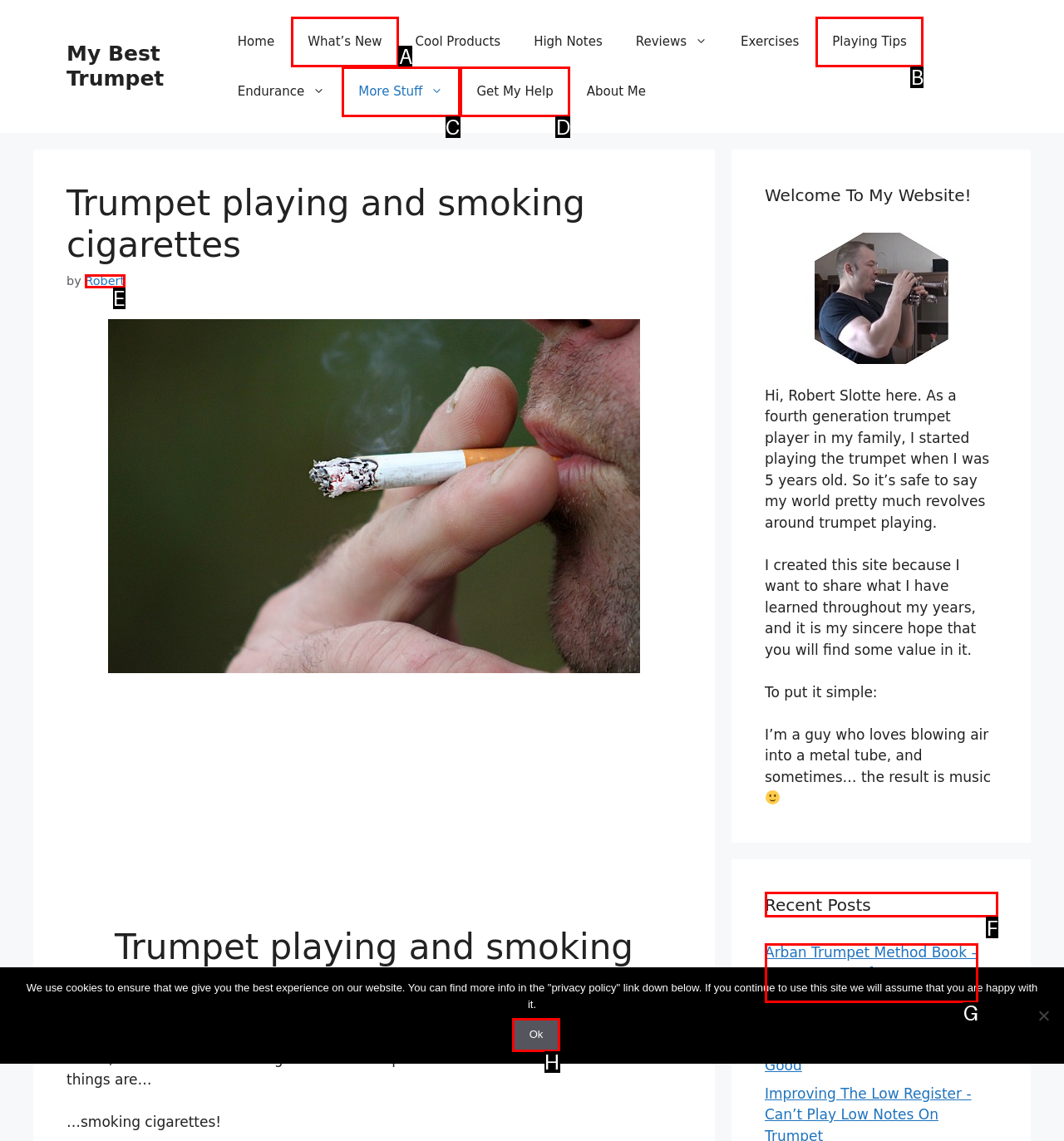Determine the letter of the UI element I should click on to complete the task: View the 'Recent Posts' section from the provided choices in the screenshot.

F